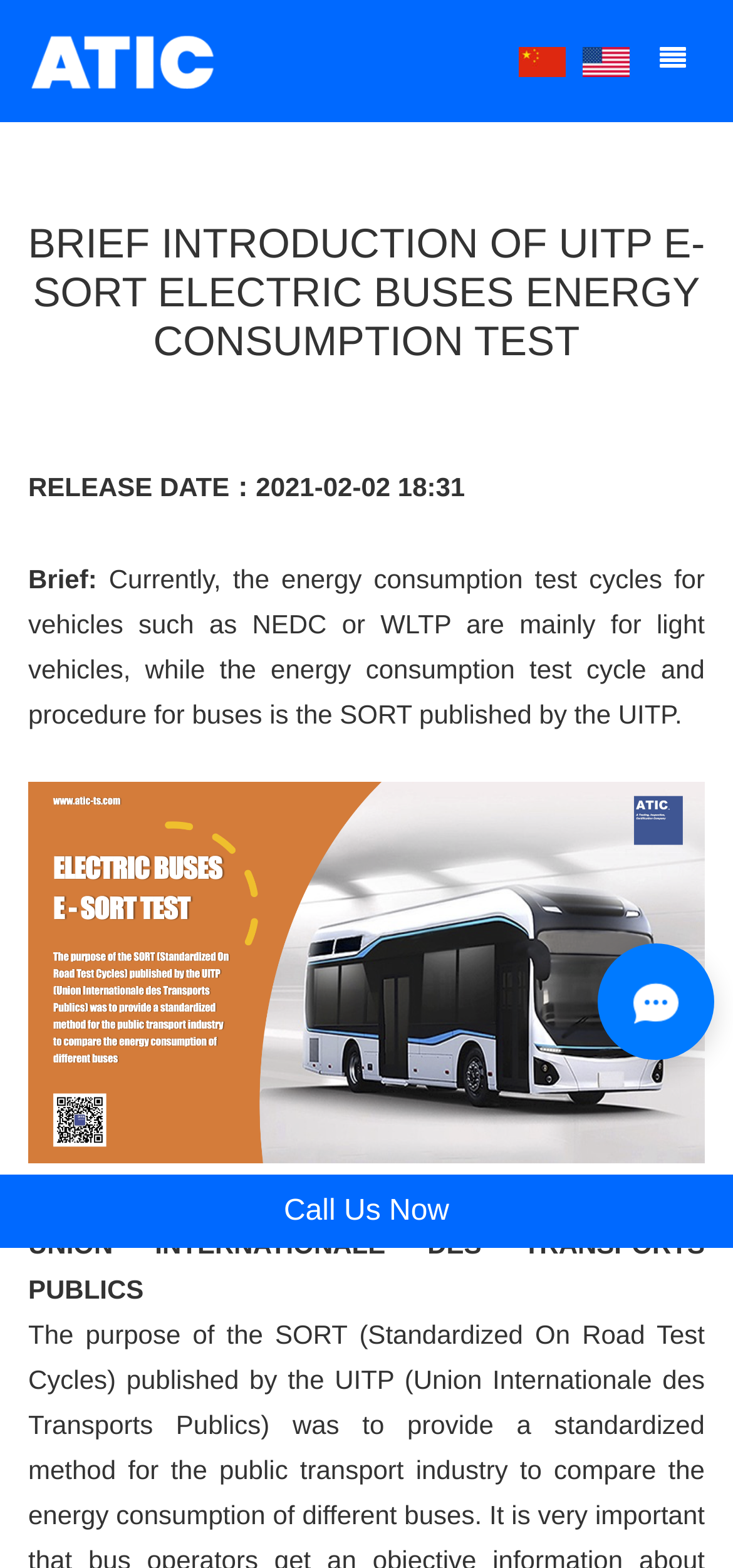Offer a detailed account of what is visible on the webpage.

The webpage appears to be an introduction to a report or article about energy consumption testing for electric buses. At the top, there is a heading that reads "BRIEF INTRODUCTION OF UITP E-SORT ELECTRIC BUSES ENERGY CONSUMPTION TEST". Below this heading, there is a release date and time, "2021-02-02 18:31", accompanied by a label "RELEASE DATE：". 

To the right of the release date, there is a brief introduction that spans multiple lines, explaining that energy consumption test cycles like NEDC or WLTP are mainly for light vehicles, while the test cycle and procedure for buses is the SORT published by the UITP. 

Below this introduction, there is a large image that takes up most of the width of the page. Above the image, there is a small icon, represented by the Unicode character "\uf039", which is likely a social media link or a button. To the left of this icon, there are two more links, separated by a small gap. 

At the very bottom of the page, there is a call-to-action link that reads "Call Us Now", spanning the full width of the page.